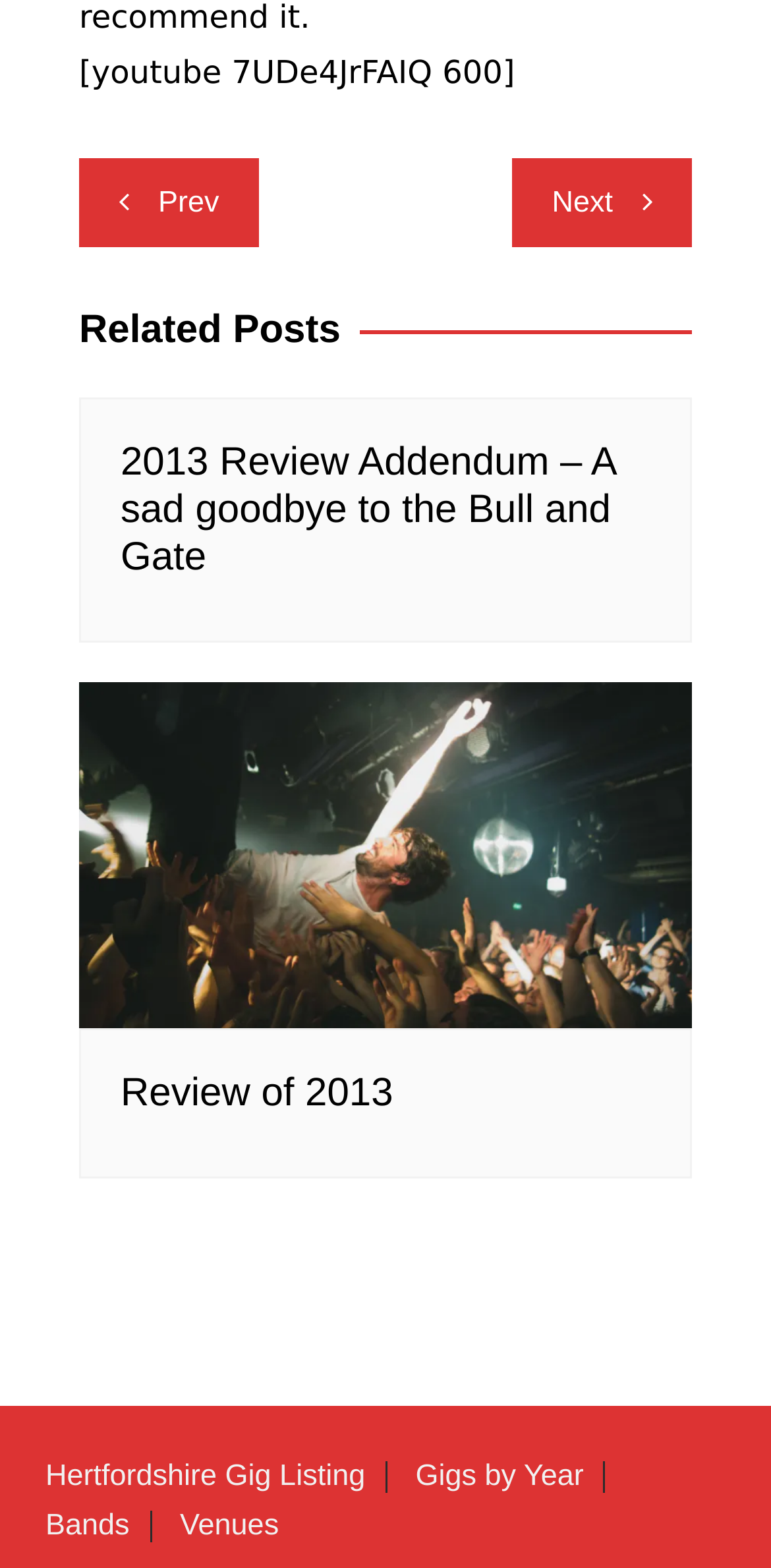Please specify the bounding box coordinates of the clickable region to carry out the following instruction: "Go to previous posts". The coordinates should be four float numbers between 0 and 1, in the format [left, top, right, bottom].

[0.103, 0.1, 0.335, 0.157]